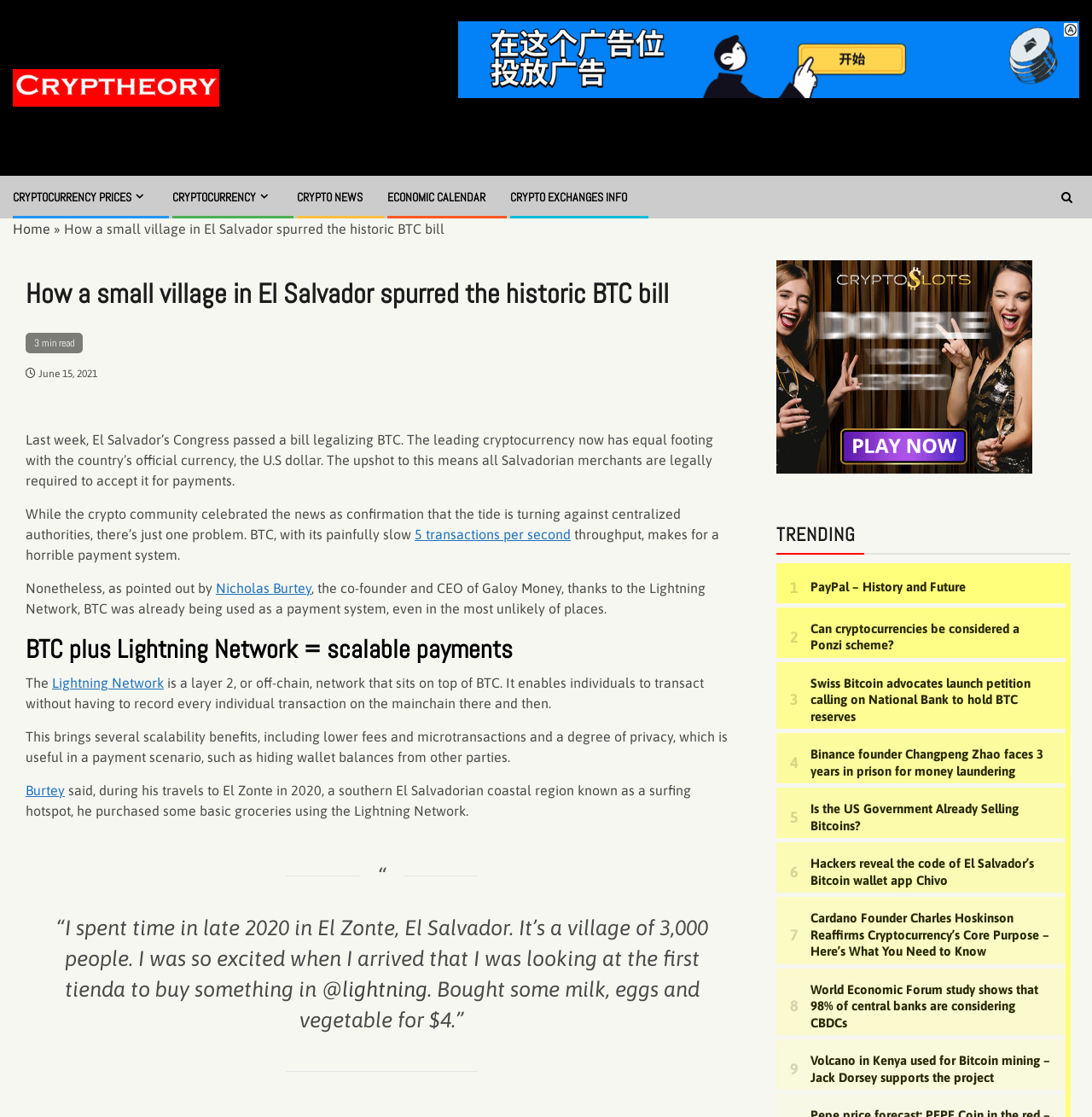Please locate the bounding box coordinates of the region I need to click to follow this instruction: "Learn more about the Lightning Network".

[0.048, 0.604, 0.15, 0.618]